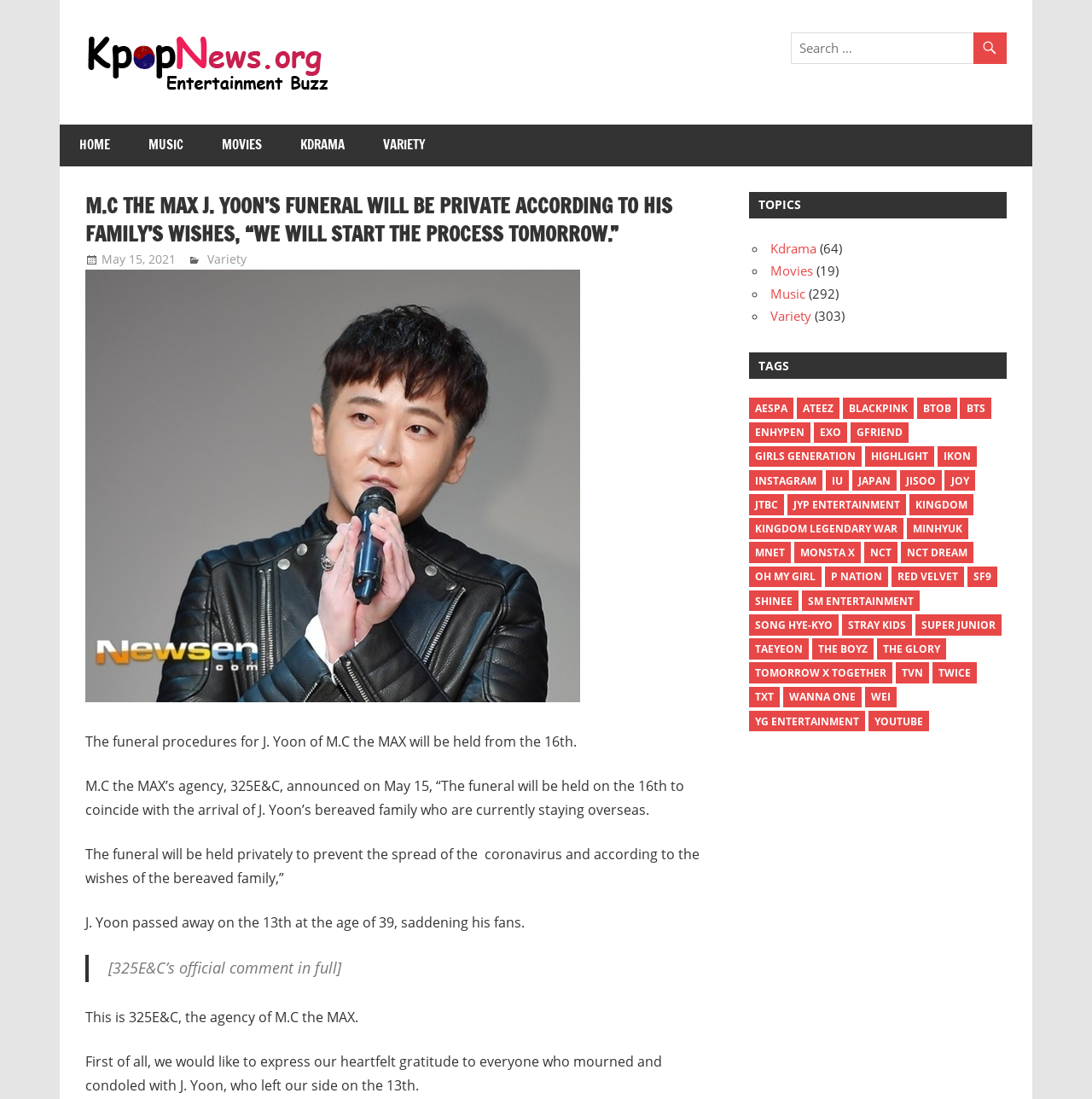How old was J. Yoon when he passed away?
Could you please answer the question thoroughly and with as much detail as possible?

According to the article, J. Yoon passed away on the 13th at the age of 39.